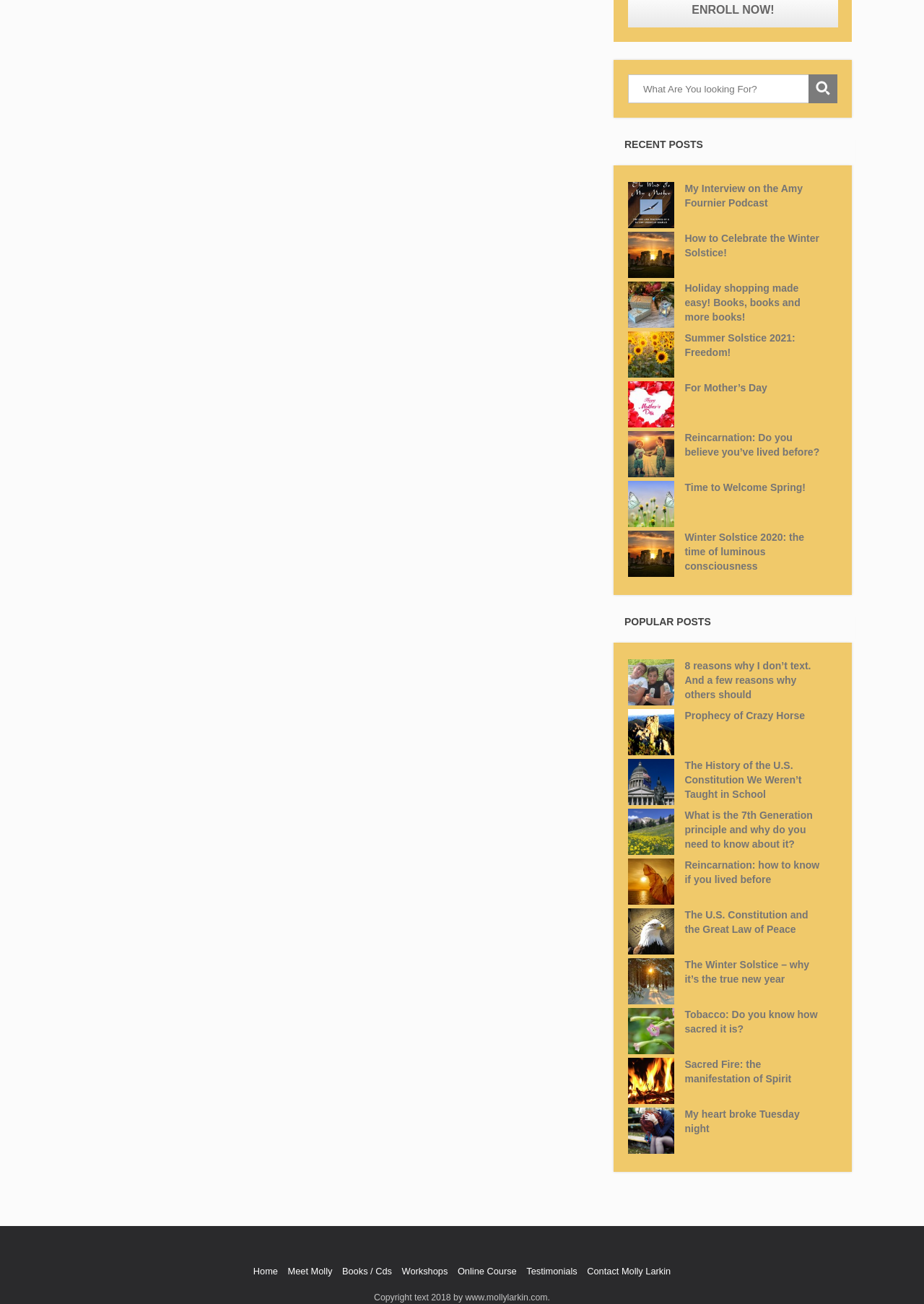Find the bounding box coordinates of the element I should click to carry out the following instruction: "Enter your name".

None